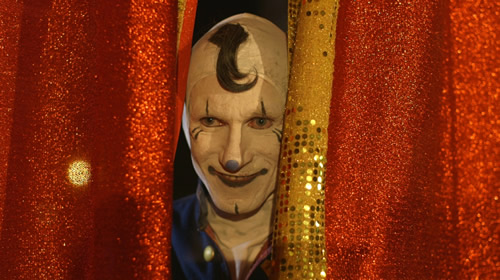Describe all the visual components present in the image.

The image depicts a sinister-looking clown peering through shimmering red and gold curtains, creating an unsettling yet intriguing atmosphere. With stark white face paint accentuated by exaggerated black features, including a prominent curl on the forehead, the clown's expression is chilling, hinting at a darker persona. This image is associated with the upcoming horror film "Circus of the Dead," which features a narrative involving sadistic clowns and a deadly circus, as described in the related article. The film's lead, actor Bill Oberst Jr., portrays a character known for extreme brutality, promising a terrifying viewing experience for horror enthusiasts.